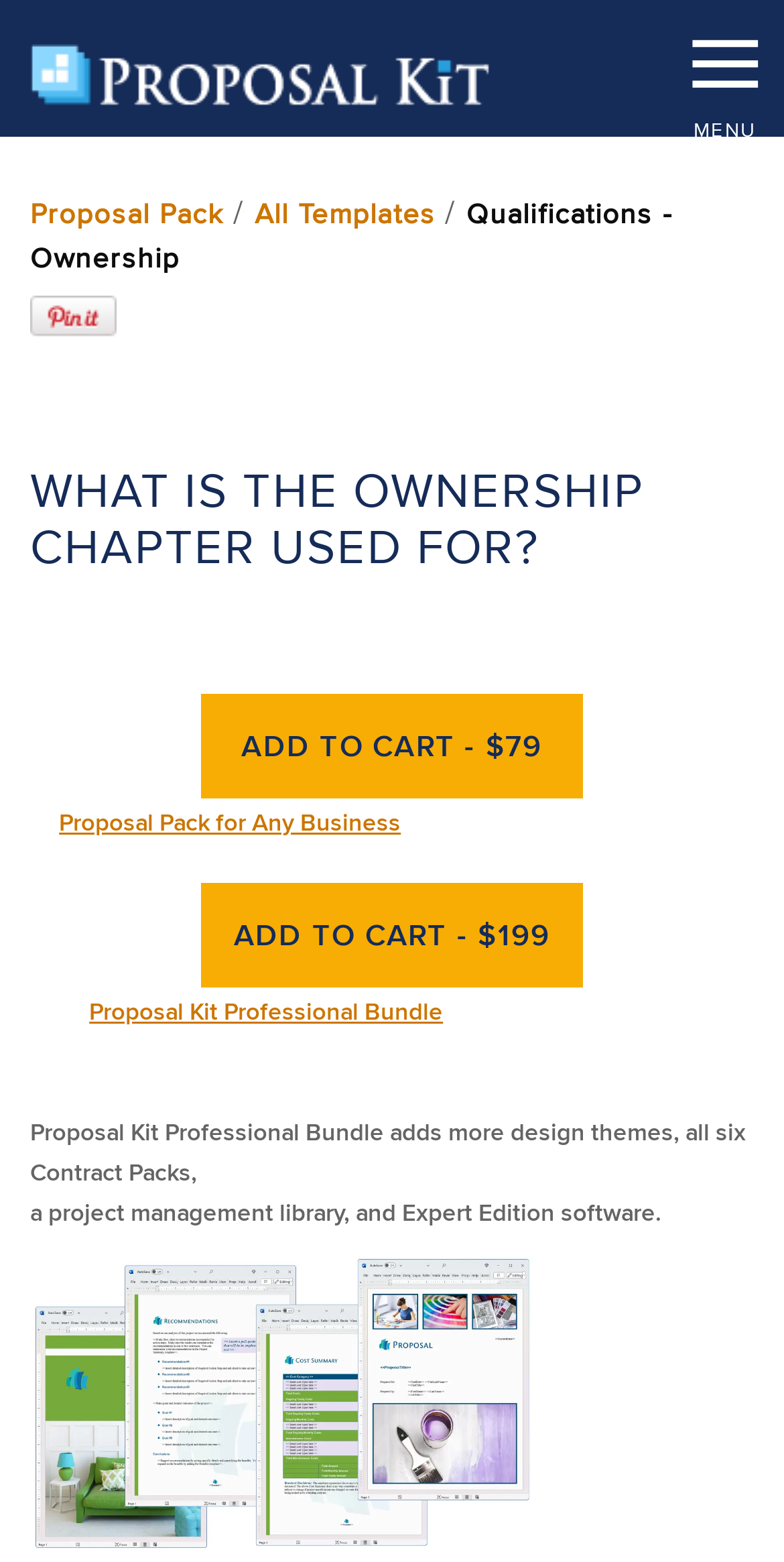Give a concise answer using one word or a phrase to the following question:
What is included in the Proposal Kit Professional Bundle?

Design themes, Contract Packs, project management library, and Expert Edition software